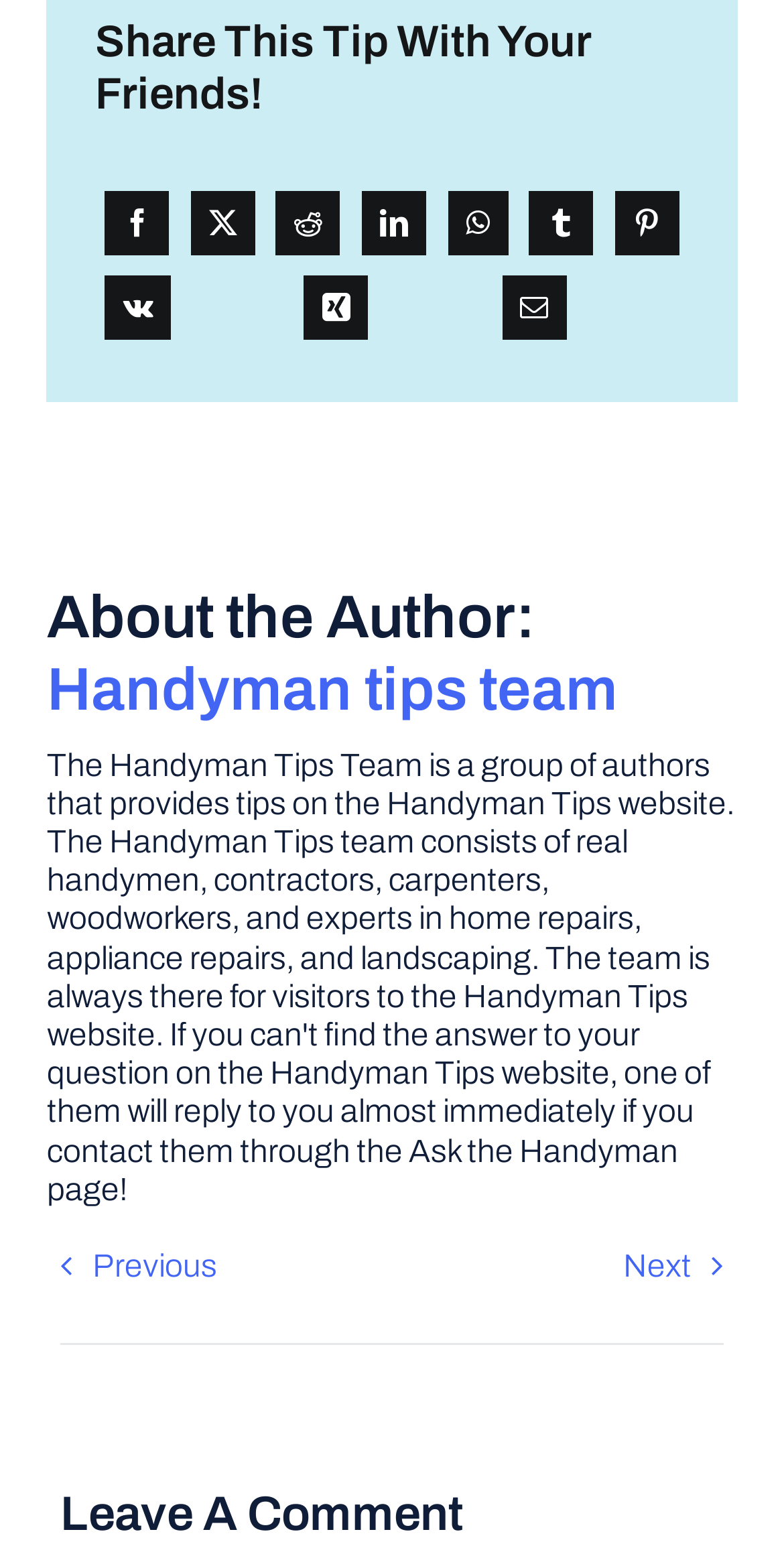By analyzing the image, answer the following question with a detailed response: What is the purpose of the links at the top?

The links at the top, including Facebook, Reddit, LinkedIn, and others, are provided to allow users to share the tip with their friends and followers on various social media platforms.